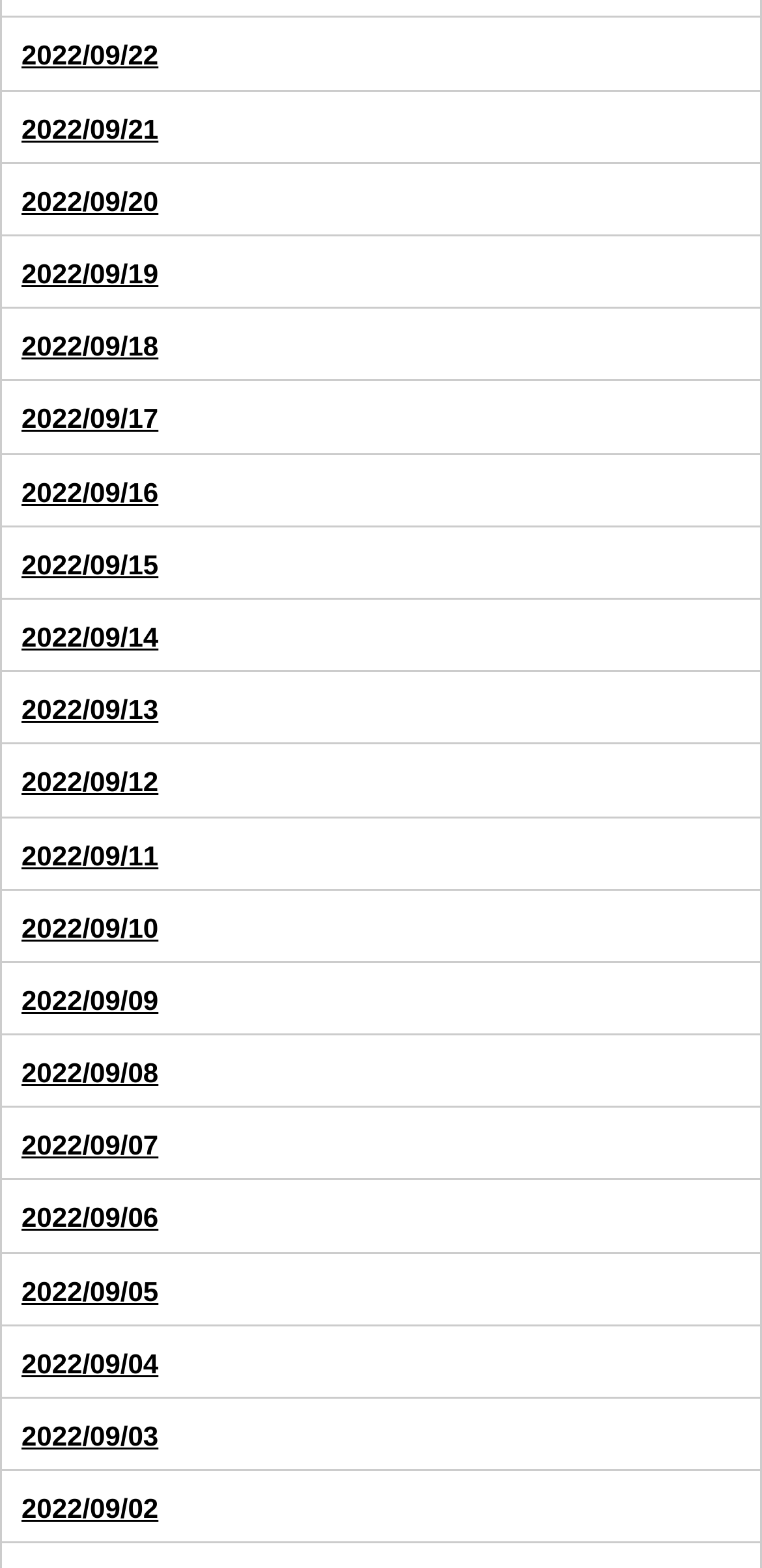Locate the bounding box coordinates of the area to click to fulfill this instruction: "view news on 2022/09/20". The bounding box should be presented as four float numbers between 0 and 1, in the order [left, top, right, bottom].

[0.003, 0.104, 0.997, 0.15]